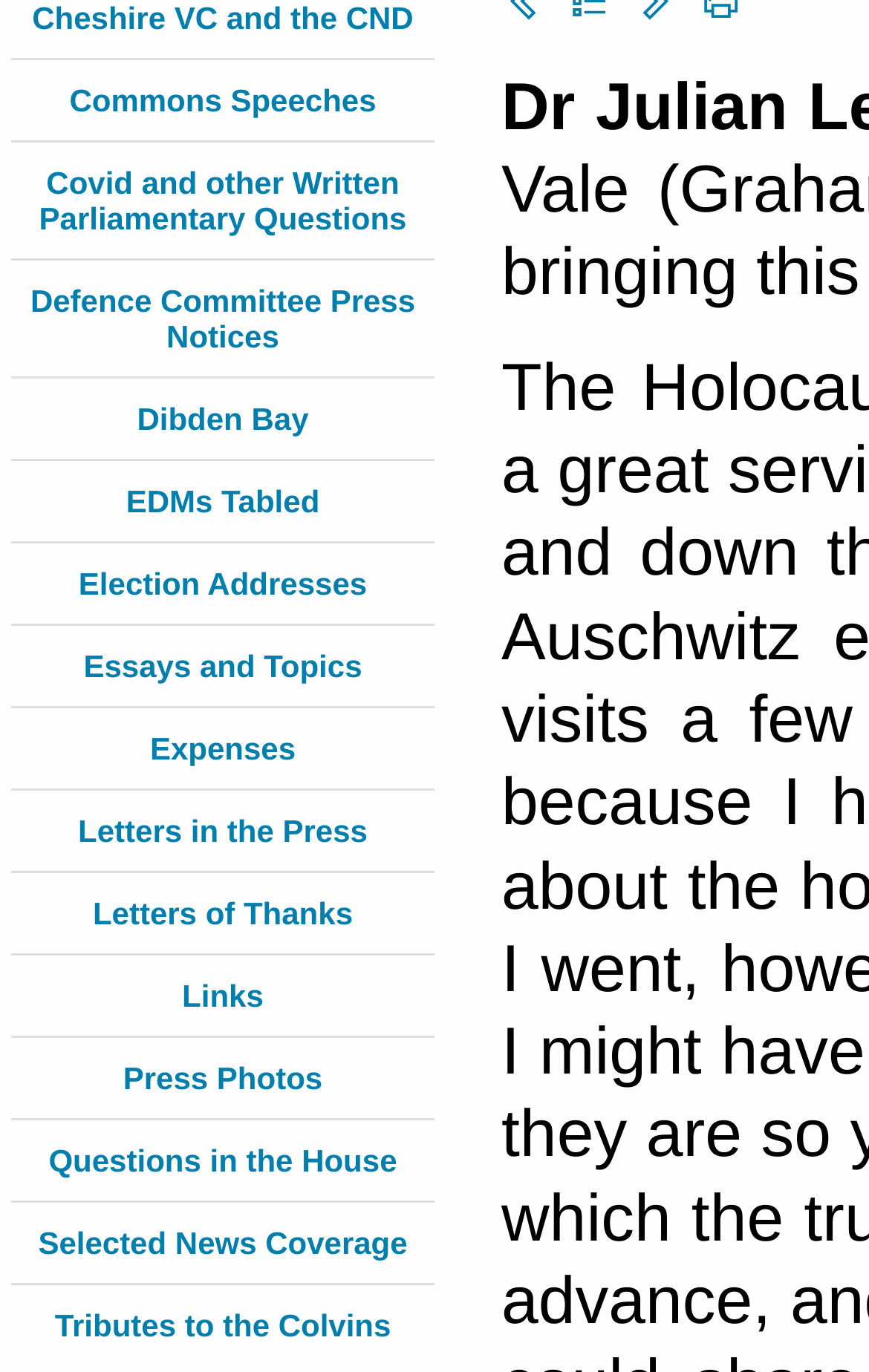Identify the bounding box coordinates for the UI element that matches this description: "Expenses".

[0.173, 0.532, 0.34, 0.558]